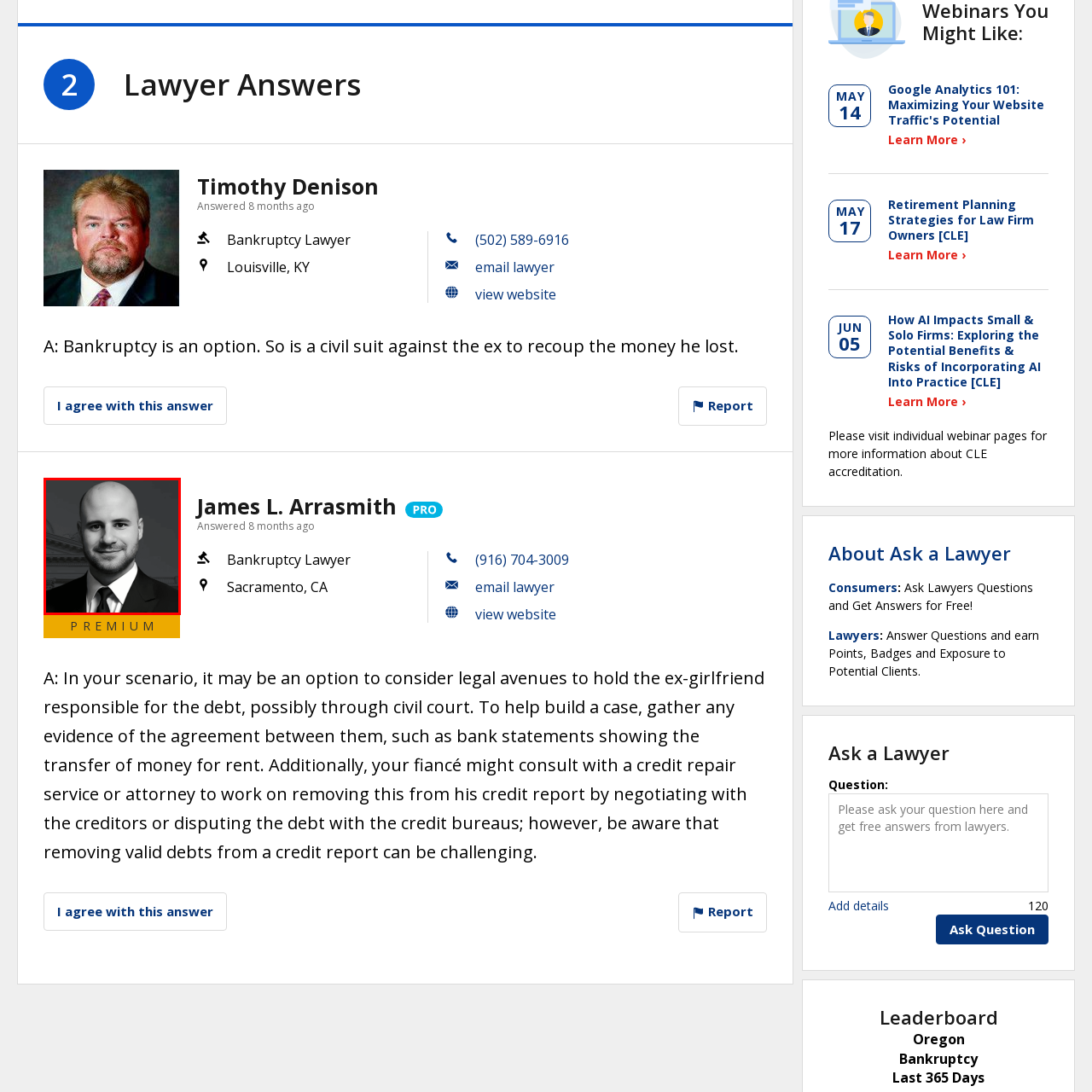View the image inside the red-bordered box and answer the given question using a single word or phrase:
What is the color of the man's suit?

Black